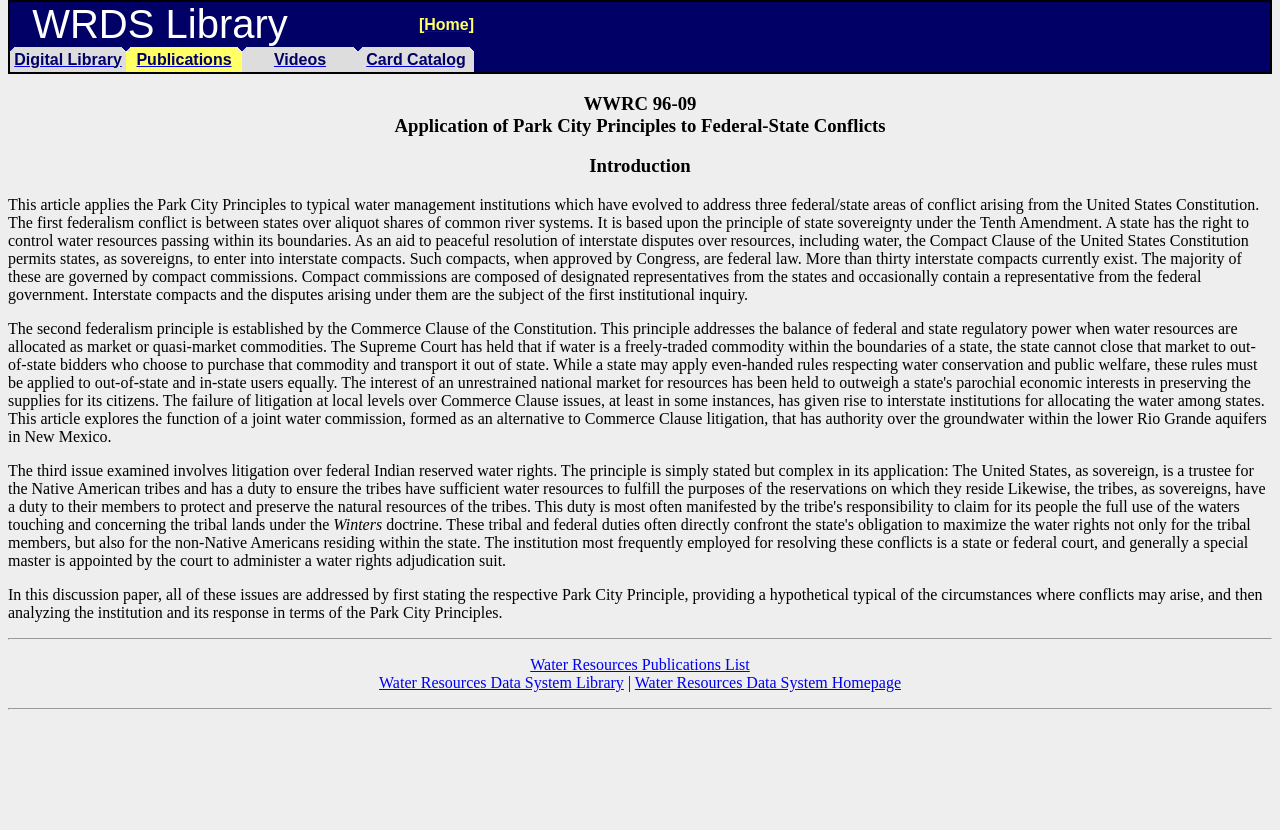Determine the bounding box coordinates of the section to be clicked to follow the instruction: "Explore the 'ABOUT' section". The coordinates should be given as four float numbers between 0 and 1, formatted as [left, top, right, bottom].

None